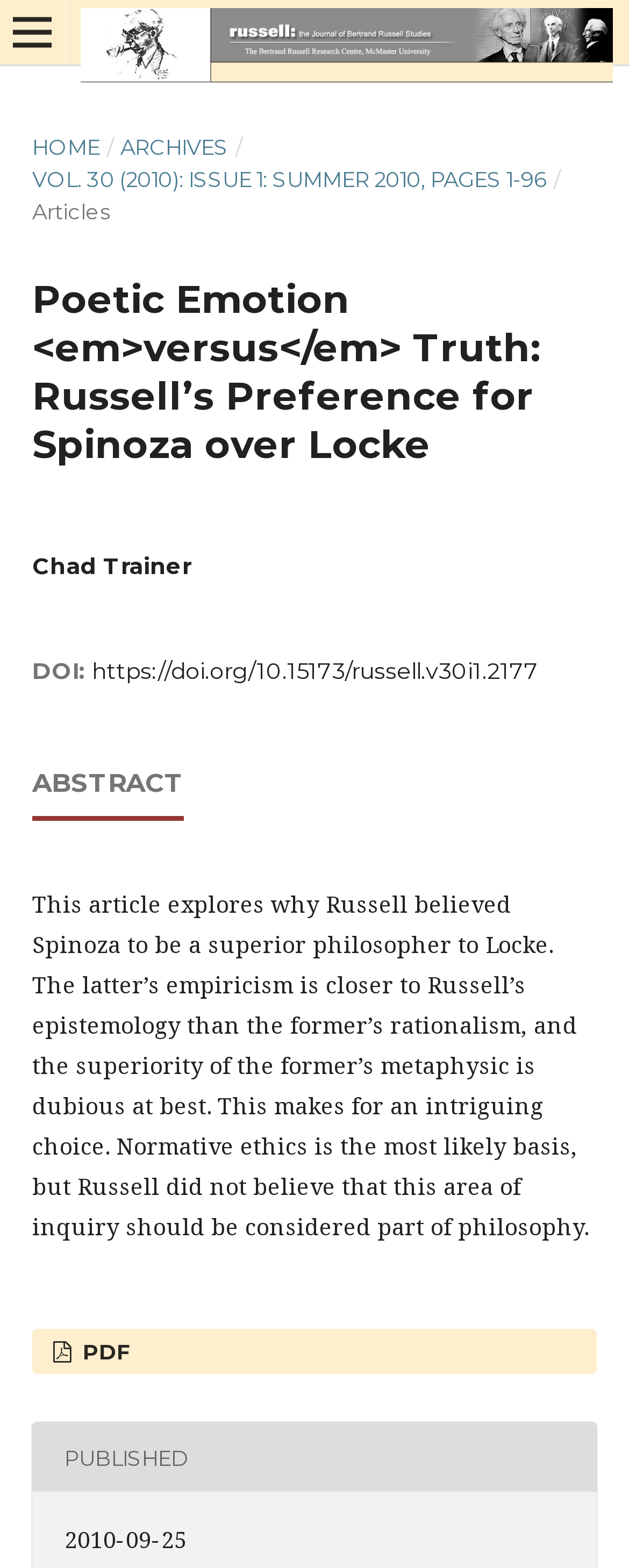Based on the element description, predict the bounding box coordinates (top-left x, top-left y, bottom-right x, bottom-right y) for the UI element in the screenshot: Open Menu

[0.0, 0.0, 0.103, 0.041]